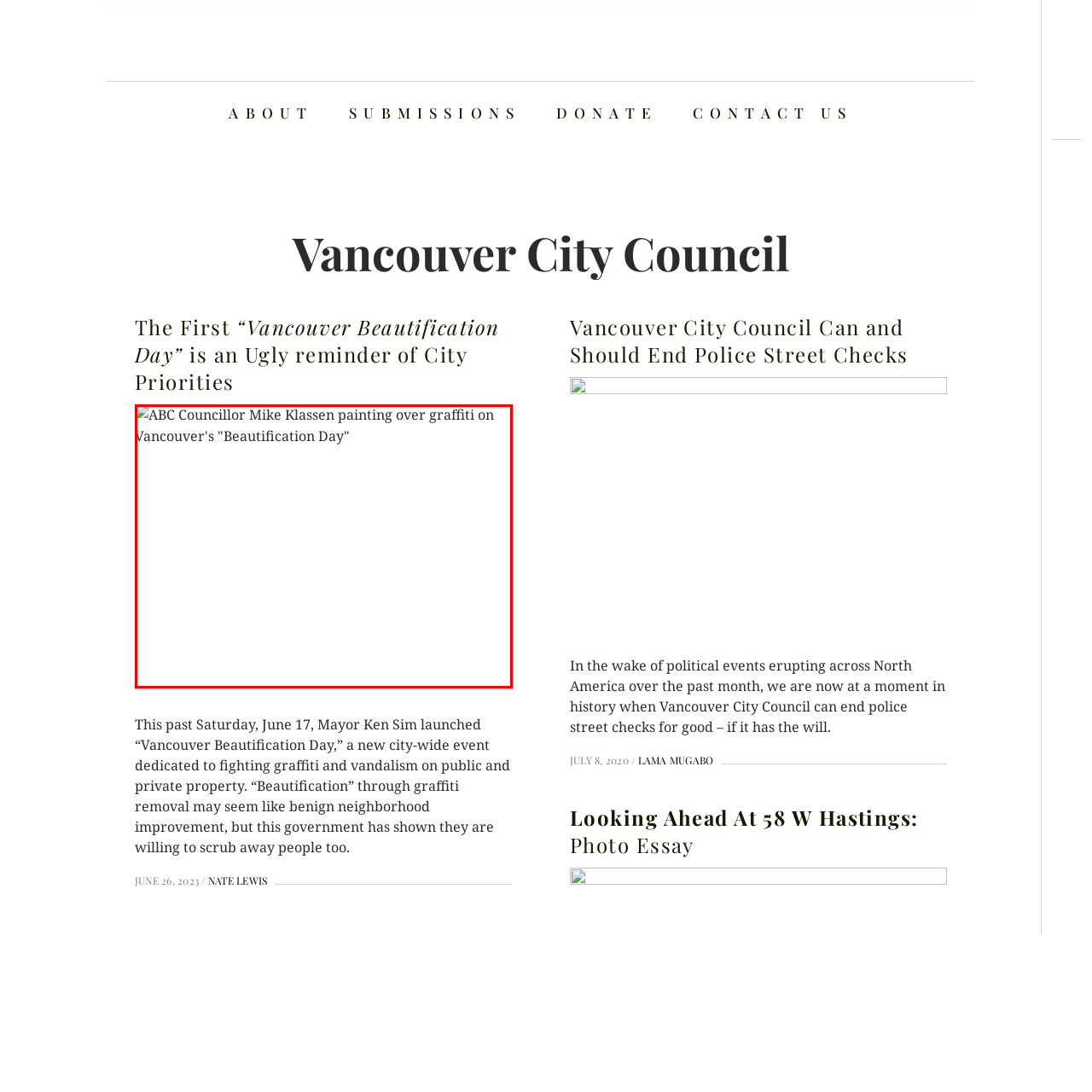Provide an in-depth description of the scene highlighted by the red boundary in the image.

The image depicts ABC Councillor Mike Klassen actively engaged in painting over graffiti during Vancouver's "Beautification Day." This event, launched by Mayor Ken Sim, aims to combat graffiti and vandalism on both public and private properties. The initiative reflects the city's dedication to improving community aesthetics, albeit raising discussions around the implications of such actions. In the background, the urban environment captures the essence of a city navigating the balance between beautification and the presence of public art.